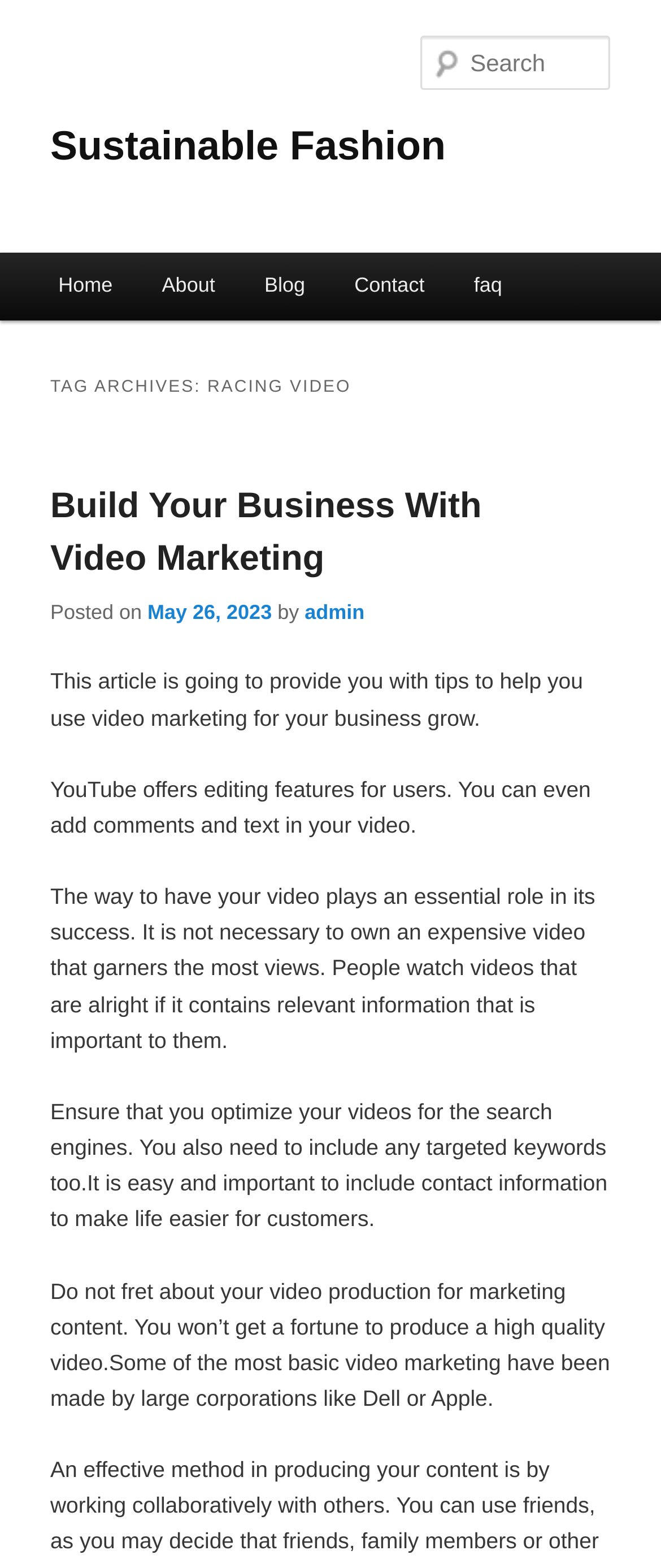Create a detailed summary of all the visual and textual information on the webpage.

The webpage is about sustainable fashion and racing video, with a focus on video marketing. At the top, there is a heading "Sustainable Fashion" with a link to the same title. Below it, there is a search box labeled "Search". 

On the left side, there is a main menu with links to "Home", "About", "Blog", "Contact", and "FAQ". 

The main content of the page is an article titled "Build Your Business With Video Marketing". The article has a heading and a link to the same title. Below the title, there is a posting date "May 26, 2023" and the author "admin". 

The article consists of five paragraphs of text, discussing the use of video marketing for business growth. The text explains that YouTube offers editing features, and that the way a video is presented is important for its success. It also provides tips on optimizing videos for search engines and including contact information. The article concludes by stating that high-quality video production is not necessary for effective video marketing.